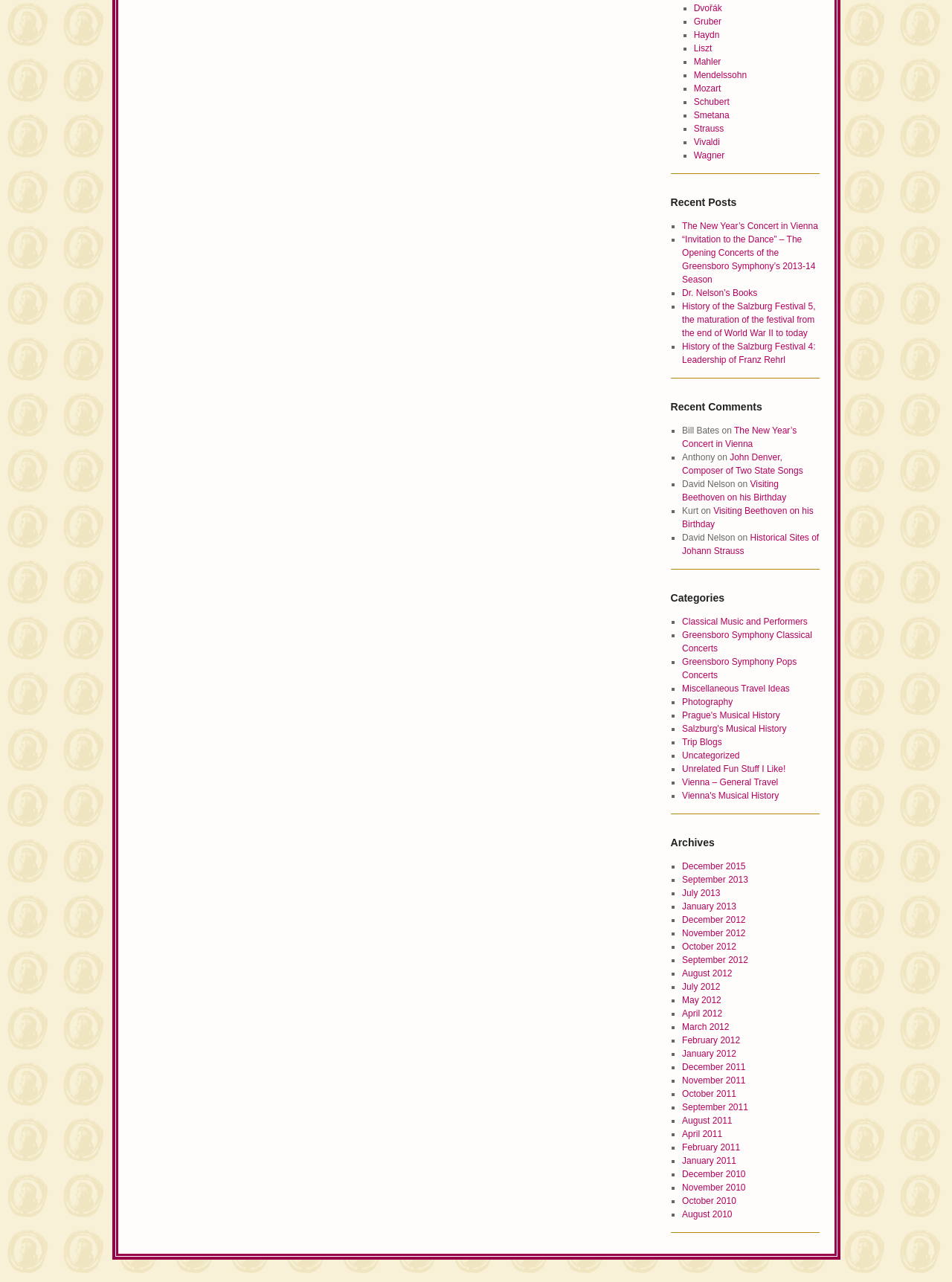What is the name of the author who wrote about John Denver?
Examine the image and give a concise answer in one word or a short phrase.

Anthony